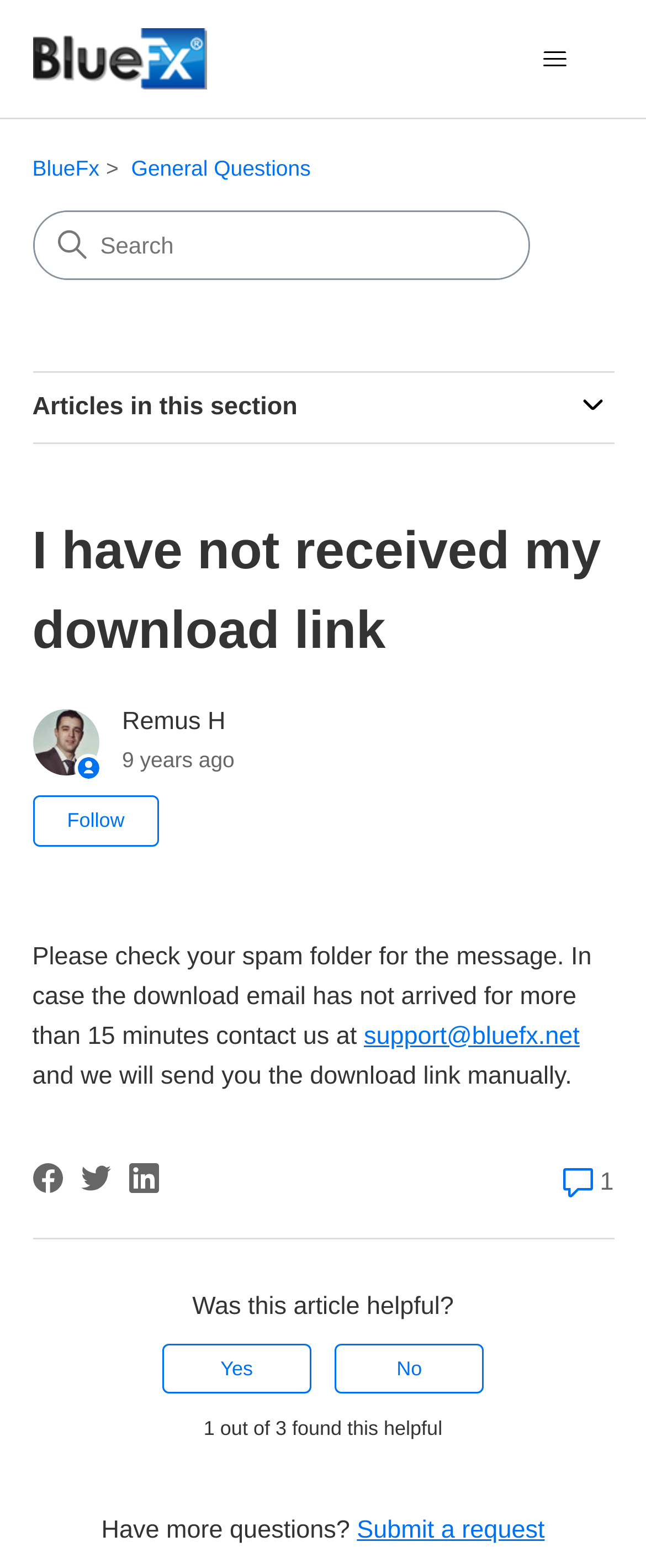What is the email address to contact for support?
Give a one-word or short-phrase answer derived from the screenshot.

support@bluefx.net